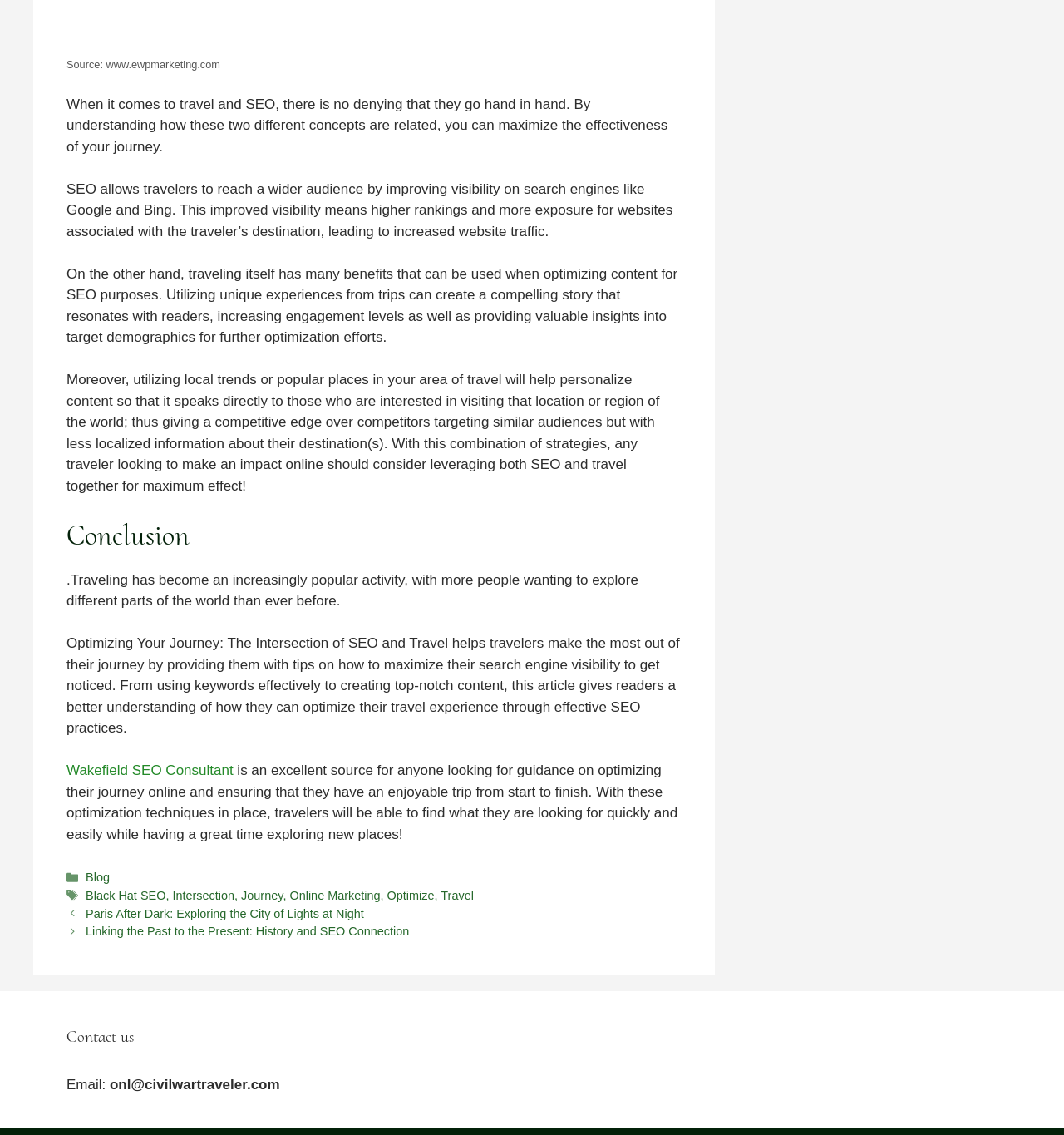Please provide a comprehensive response to the question below by analyzing the image: 
What is the purpose of the article 'Optimizing Your Journey: The Intersection of SEO and Travel'?

The article aims to provide guidance to travelers on how to maximize their search engine visibility, create effective content, and optimize their travel experience through SEO practices, ultimately helping them to get noticed online.